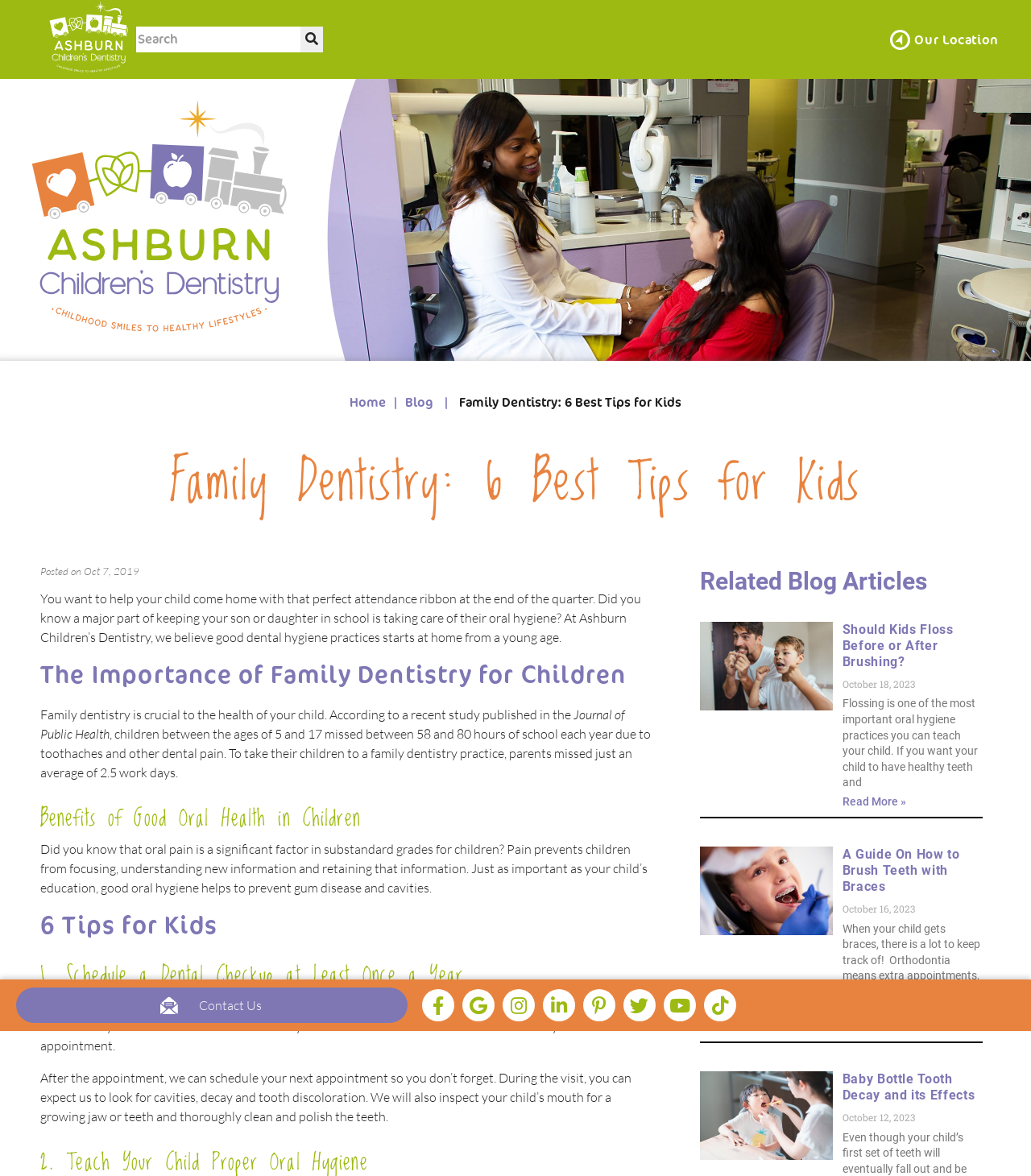Identify the bounding box coordinates of the area you need to click to perform the following instruction: "Visit Ashburn Children's Dentistry".

[0.028, 0.082, 0.29, 0.292]